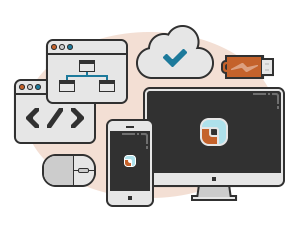What symbol signifies online connectivity?
Refer to the image and give a detailed answer to the question.

The cloud symbol is a graphic representation that signifies online connectivity, highlighting the importance of internet connectivity in mobile and web development.